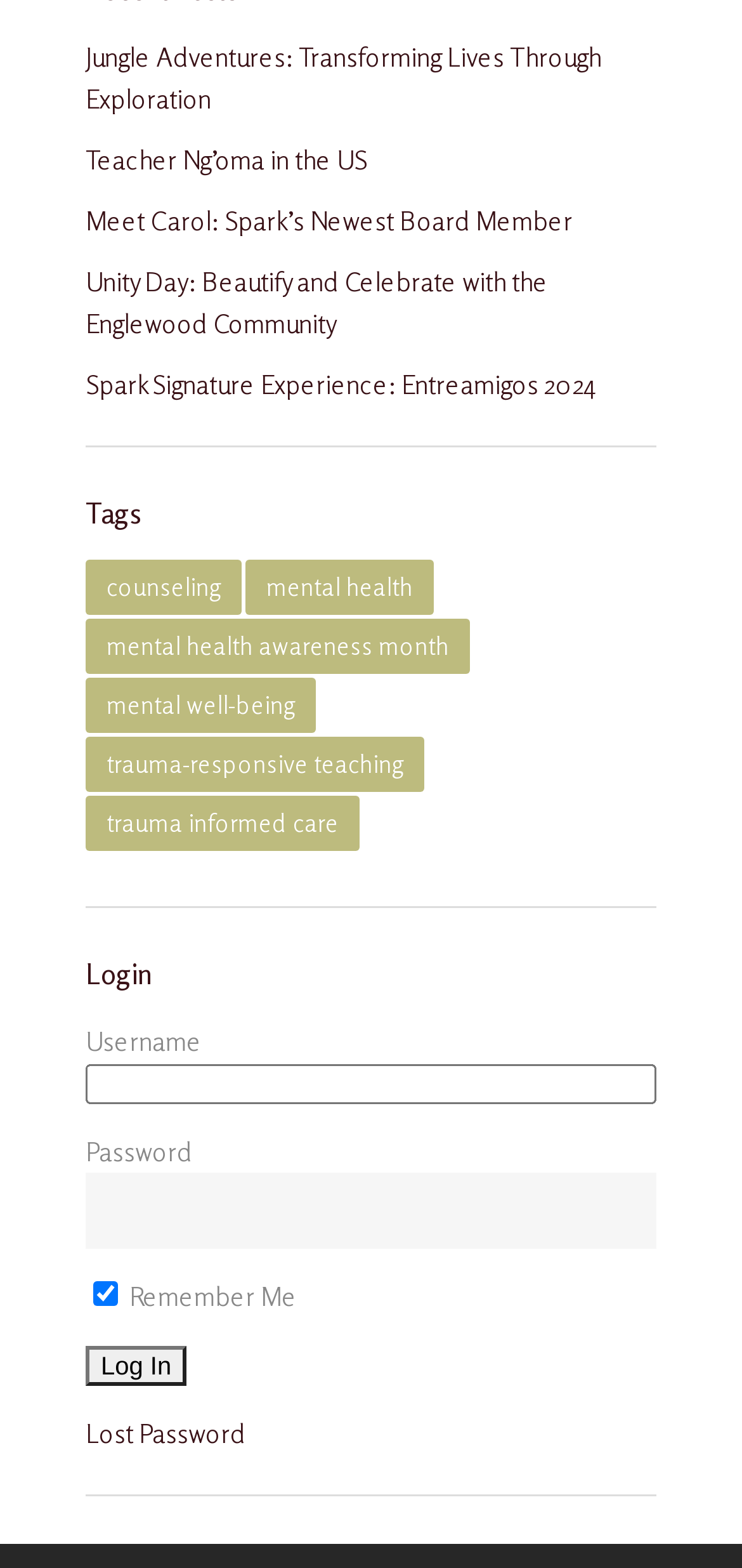Find the coordinates for the bounding box of the element with this description: "trauma-responsive teaching".

[0.115, 0.469, 0.572, 0.505]